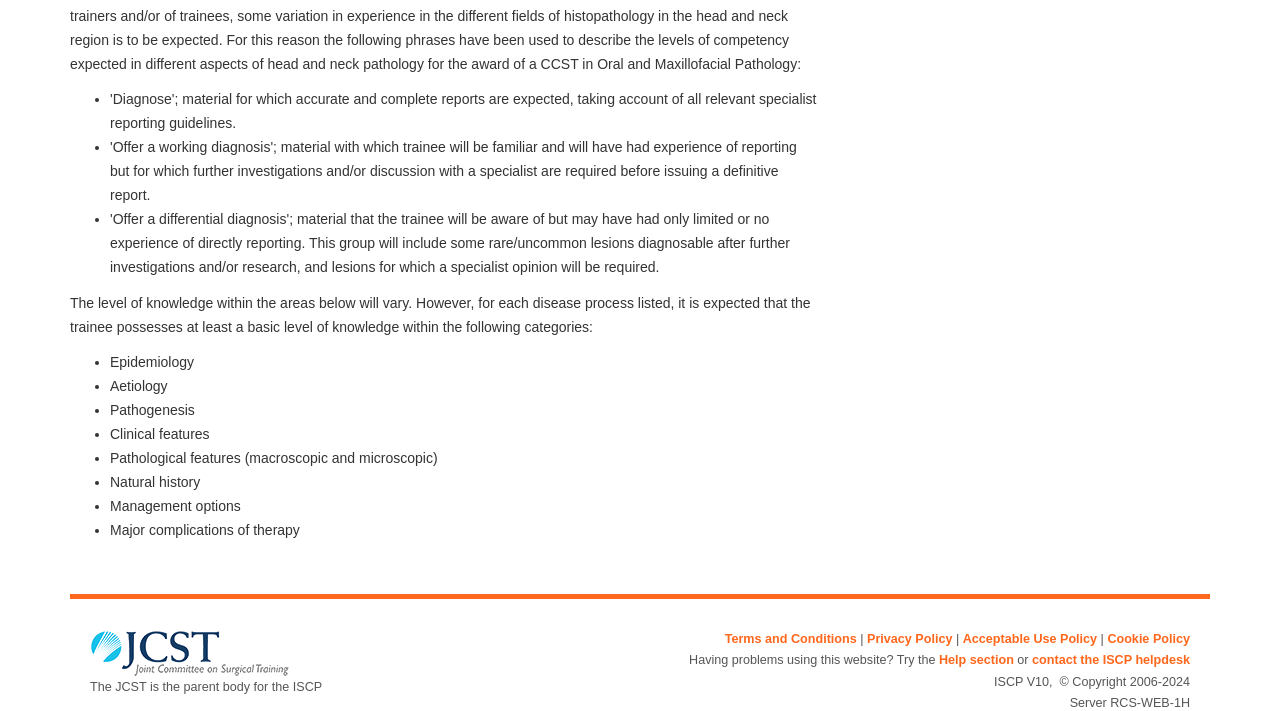Give the bounding box coordinates for the element described as: "contact the ISCP helpdesk".

[0.806, 0.919, 0.93, 0.938]